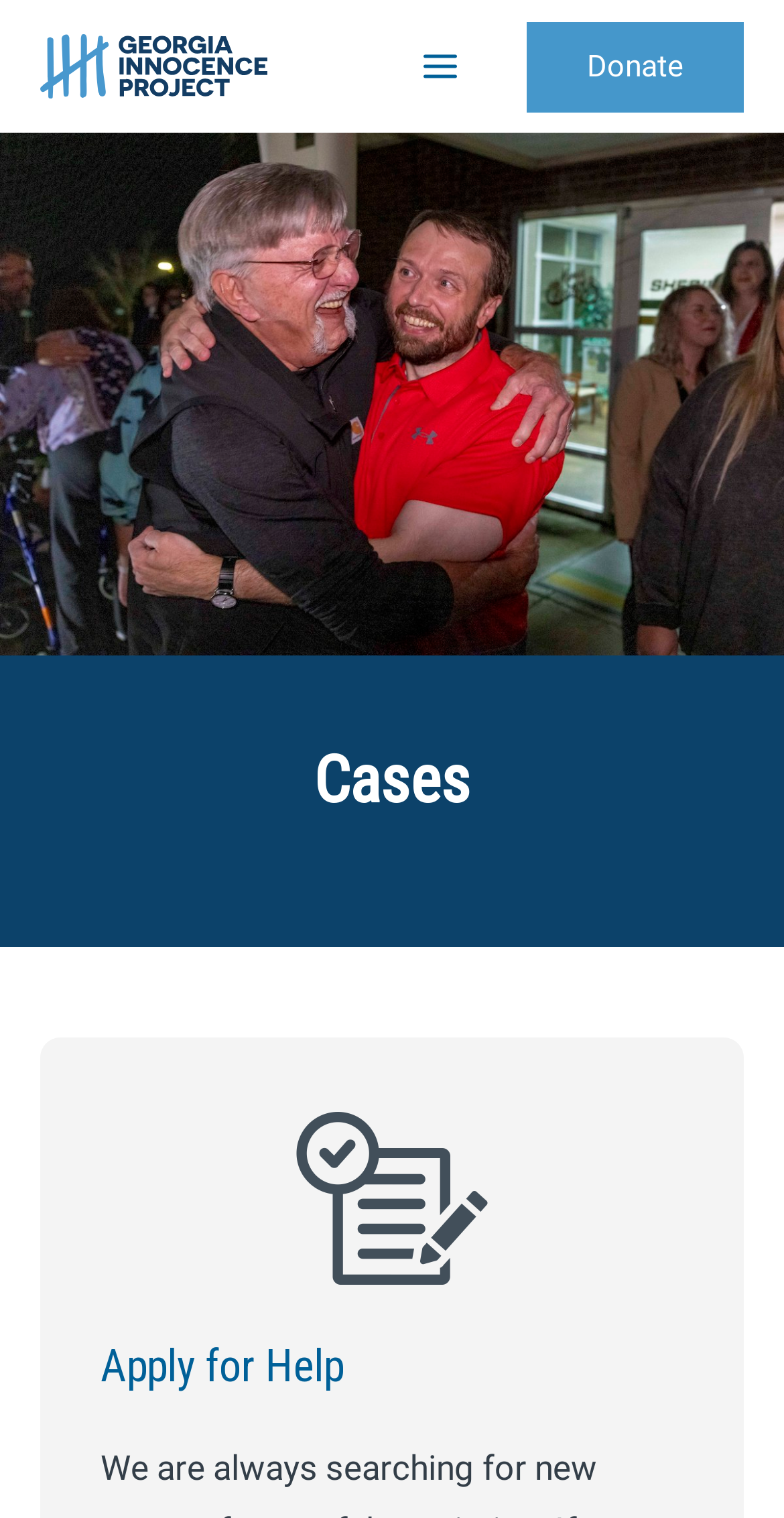Please answer the following question using a single word or phrase: 
What is the name of the organization?

Georgia Innocence Project